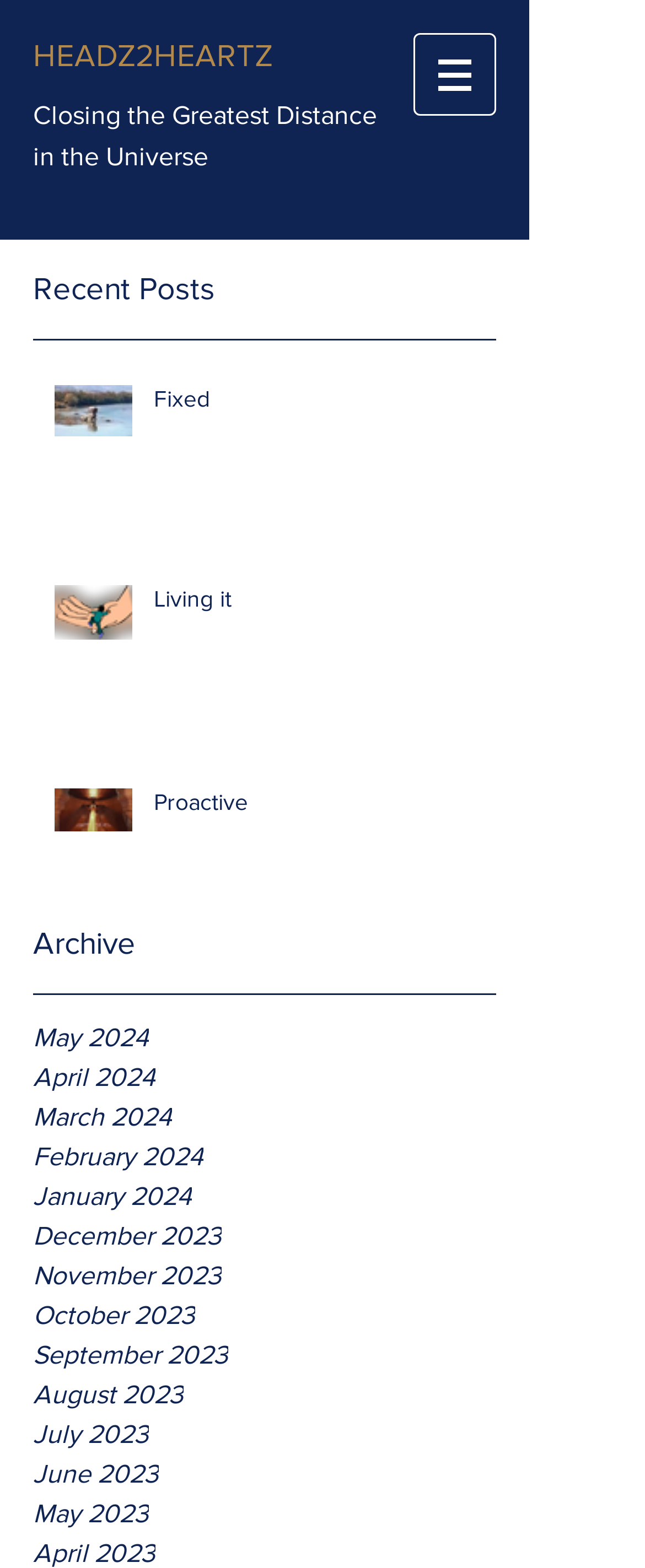Answer the question with a single word or phrase: 
What is the label of the navigation menu?

Site